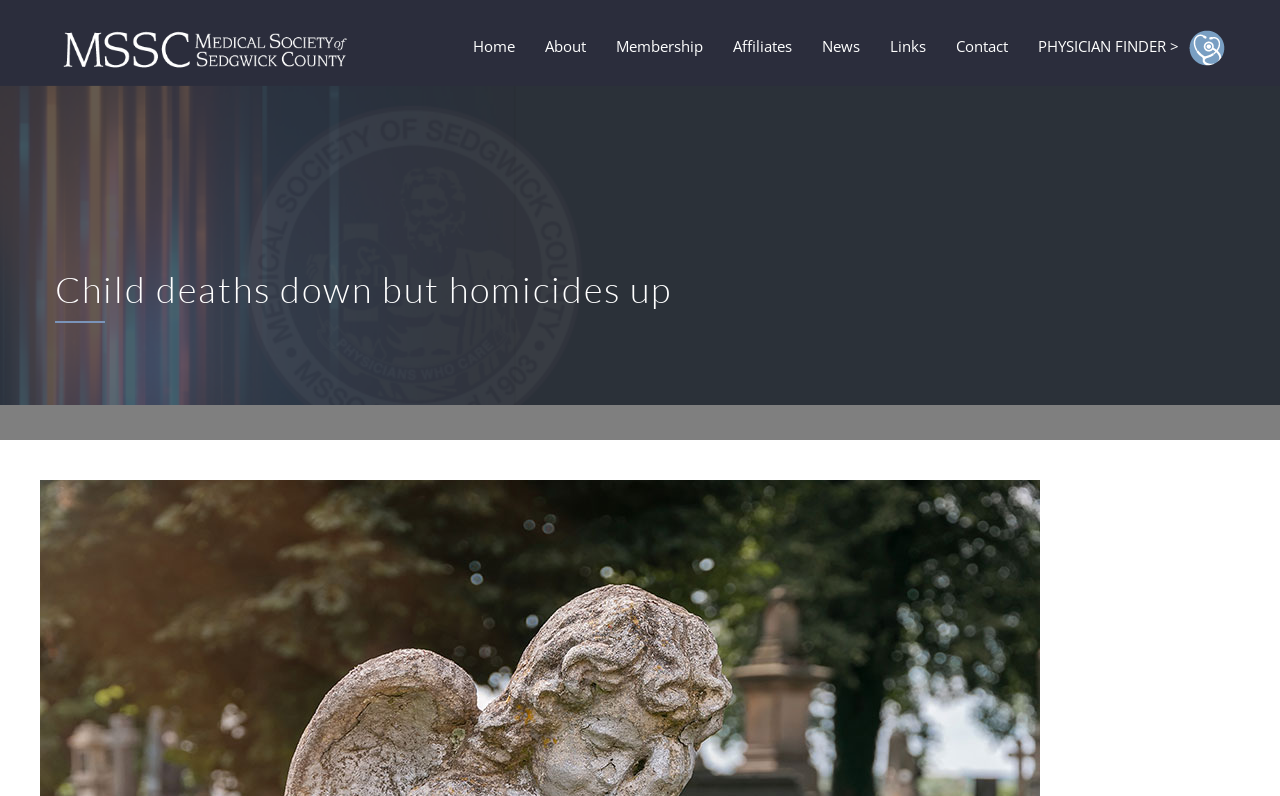Please answer the following question as detailed as possible based on the image: 
How many sections are there in the top navigation bar?

I counted the number of sections in the top navigation bar, which includes 'Home', 'About', 'Membership', 'Affiliates', 'News', 'Links', 'Contact', and 'PHYSICIAN FINDER >'.